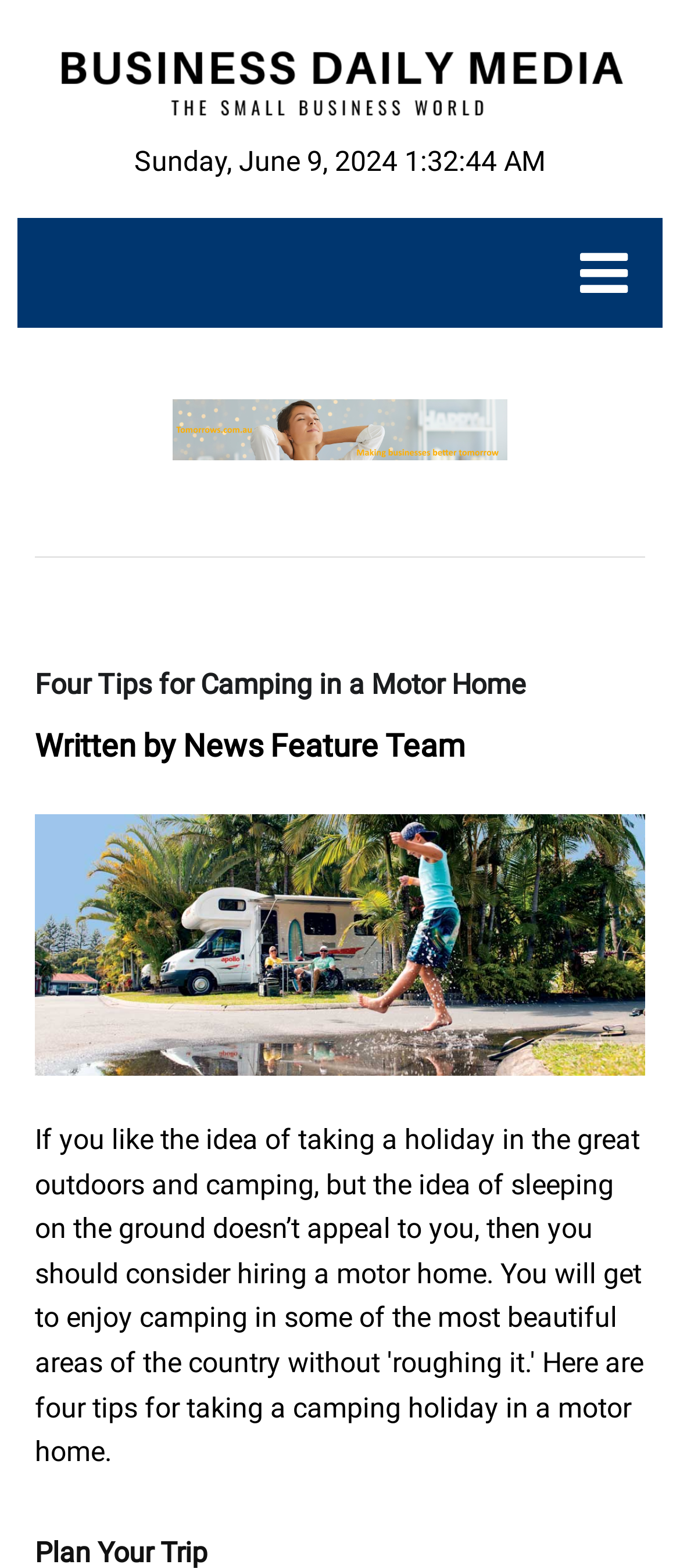Can you locate the main headline on this webpage and provide its text content?

Four Tips for Camping in a Motor Home